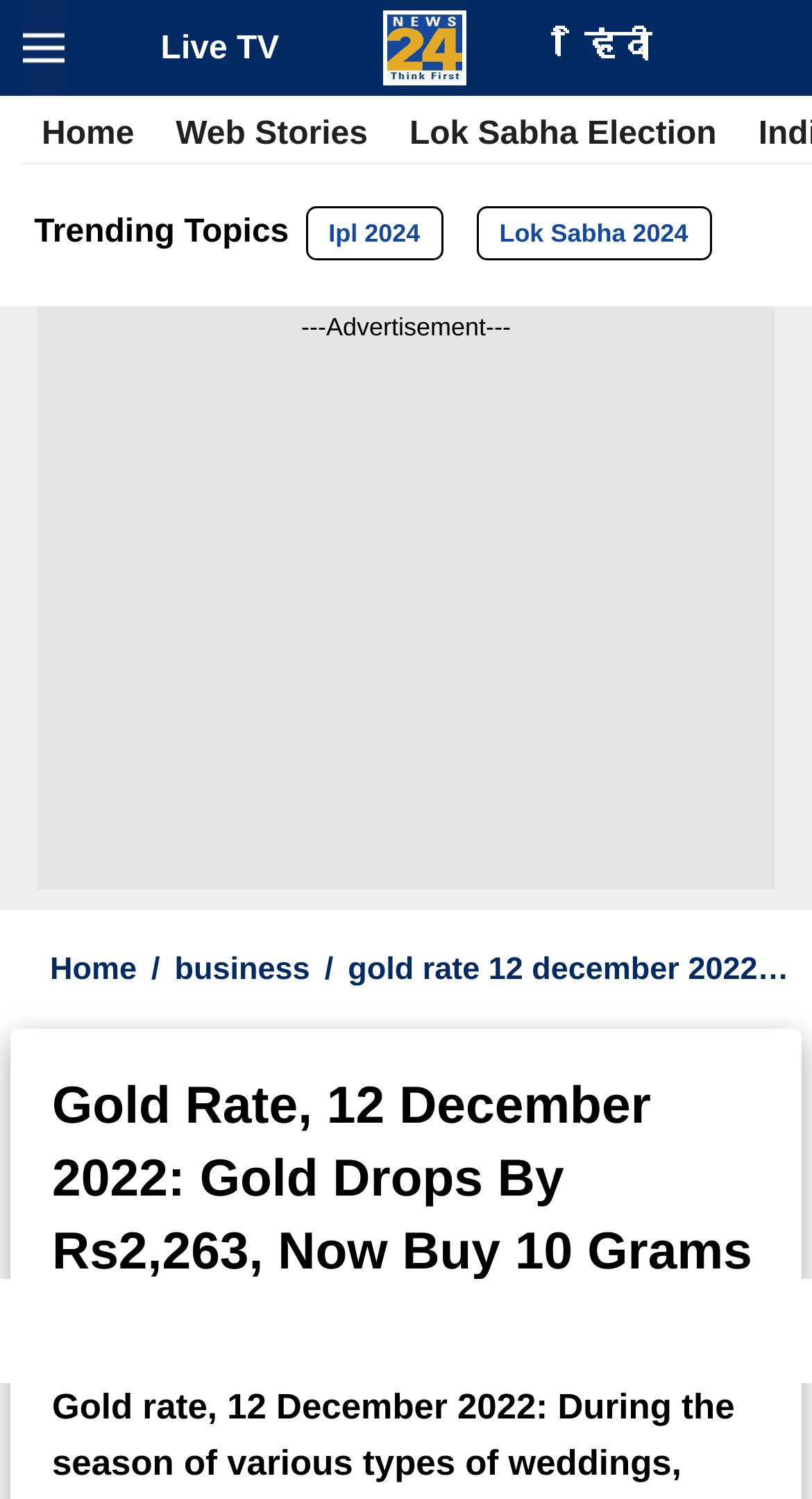Find the bounding box coordinates for the area you need to click to carry out the instruction: "Toggle navigation". The coordinates should be four float numbers between 0 and 1, indicated as [left, top, right, bottom].

[0.026, 0.0, 0.082, 0.064]